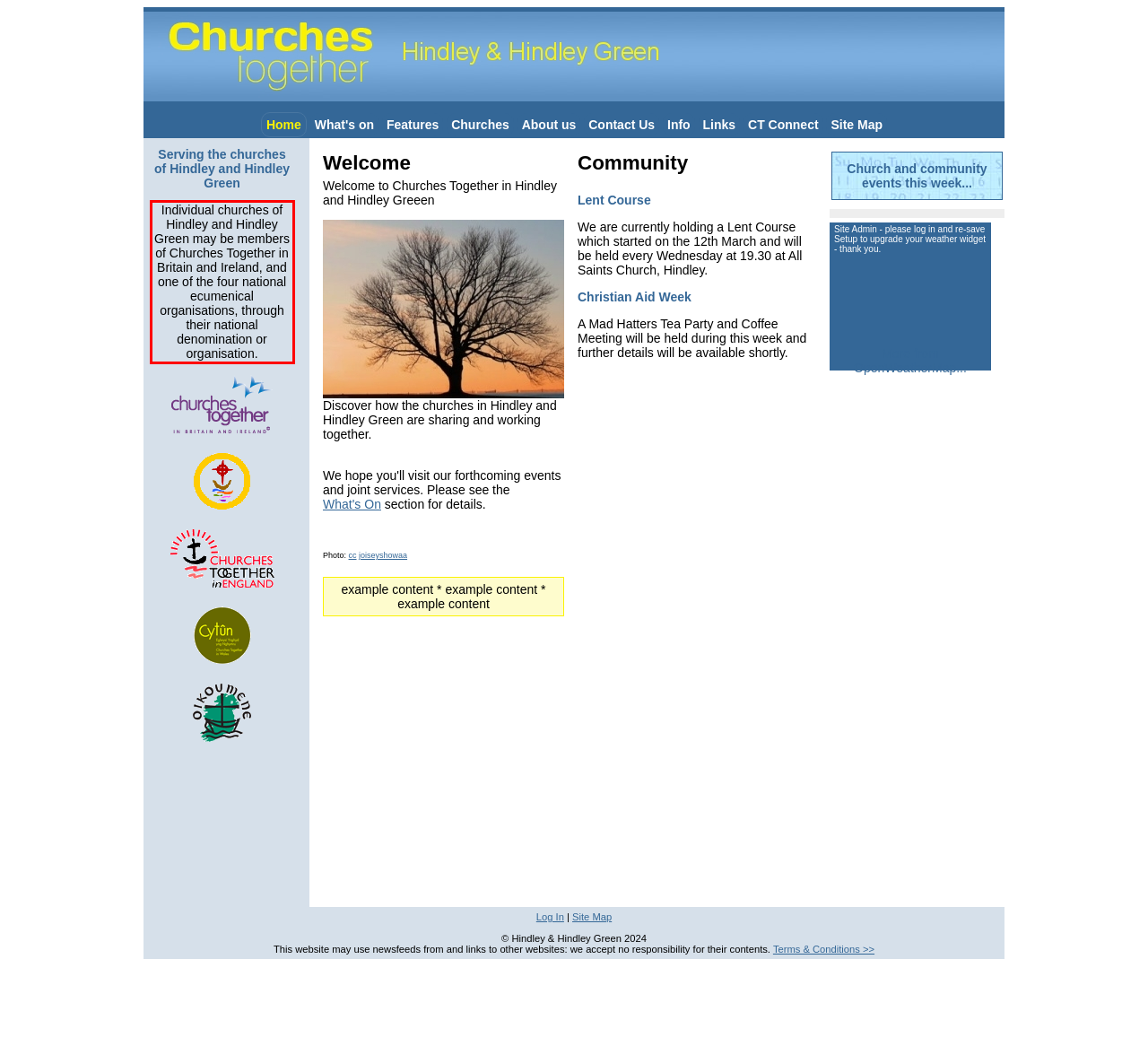Examine the webpage screenshot and use OCR to obtain the text inside the red bounding box.

Individual churches of Hindley and Hindley Green may be members of Churches Together in Britain and Ireland, and one of the four national ecumenical organisations, through their national denomination or organisation.